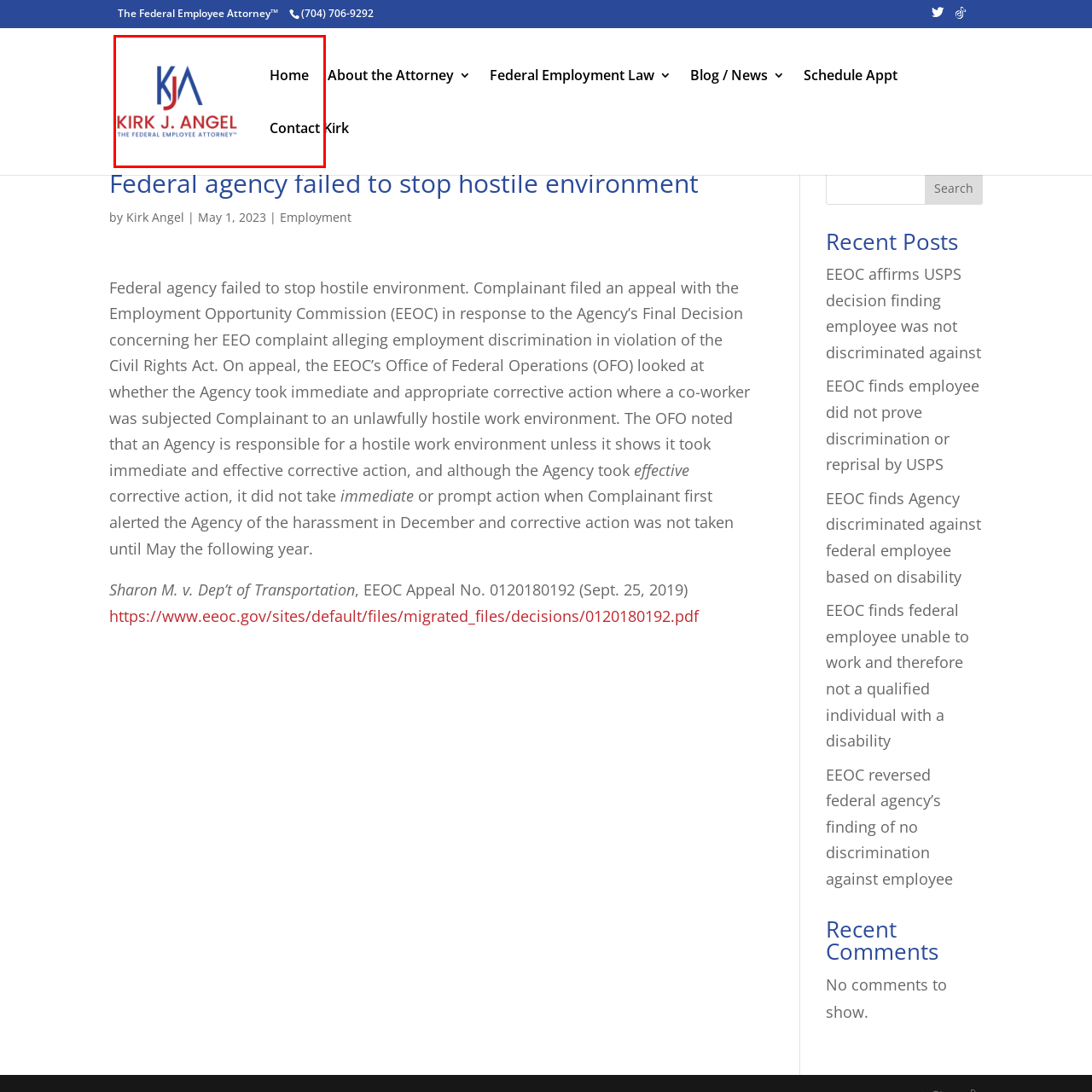What is the color scheme of the logo?
Examine the visual content inside the red box and reply with a single word or brief phrase that best answers the question.

Vibrant